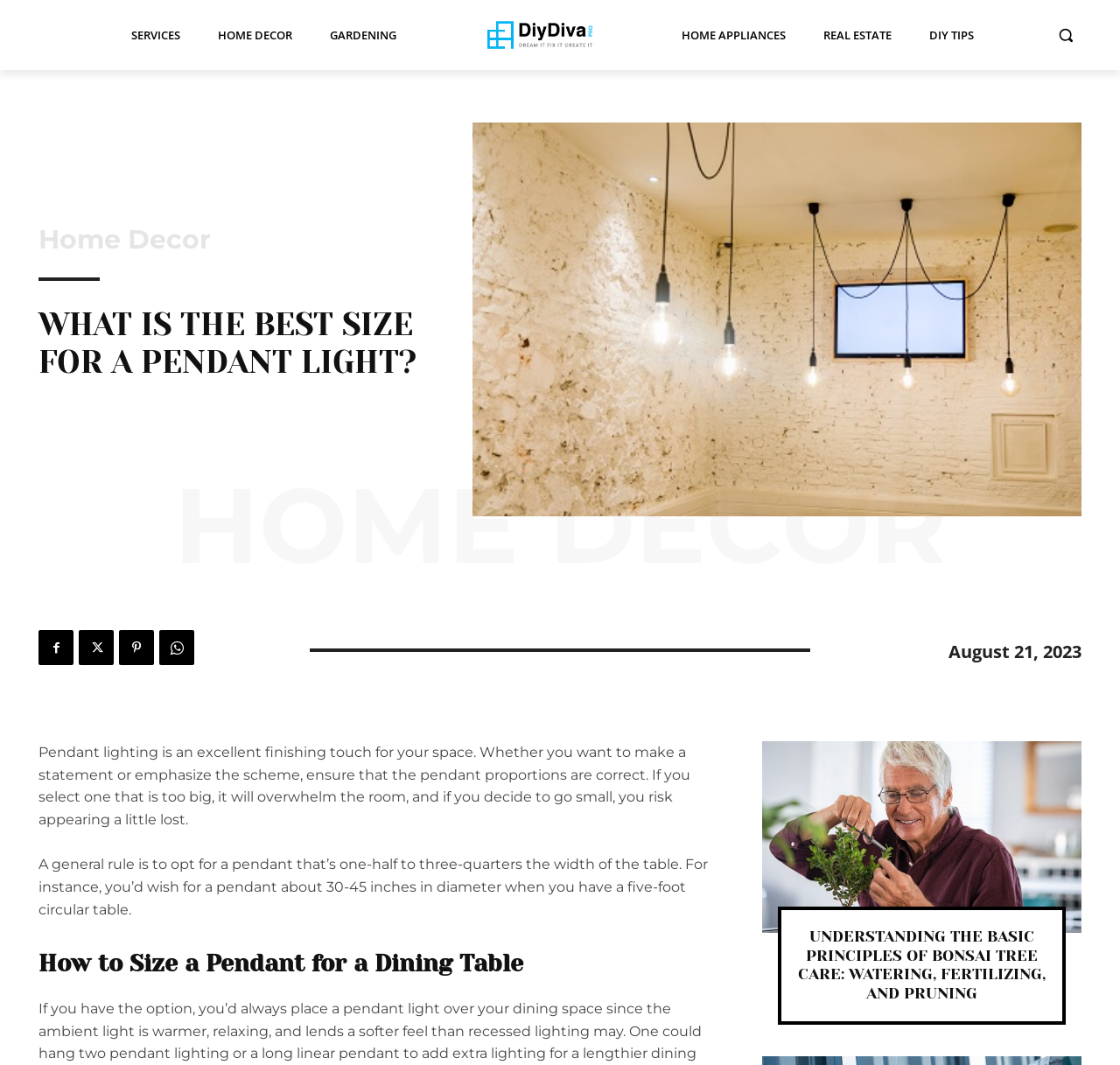What is the topic of the article below the main heading?
Please answer the question with as much detail and depth as you can.

Below the main heading 'What is the Best Size for a Pendant Light?', there is another heading 'UNDERSTANDING THE BASIC PRINCIPLES OF BONSAI TREE CARE: WATERING, FERTILIZING, AND PRUNING', which indicates that the article below the main heading is about bonsai tree care.